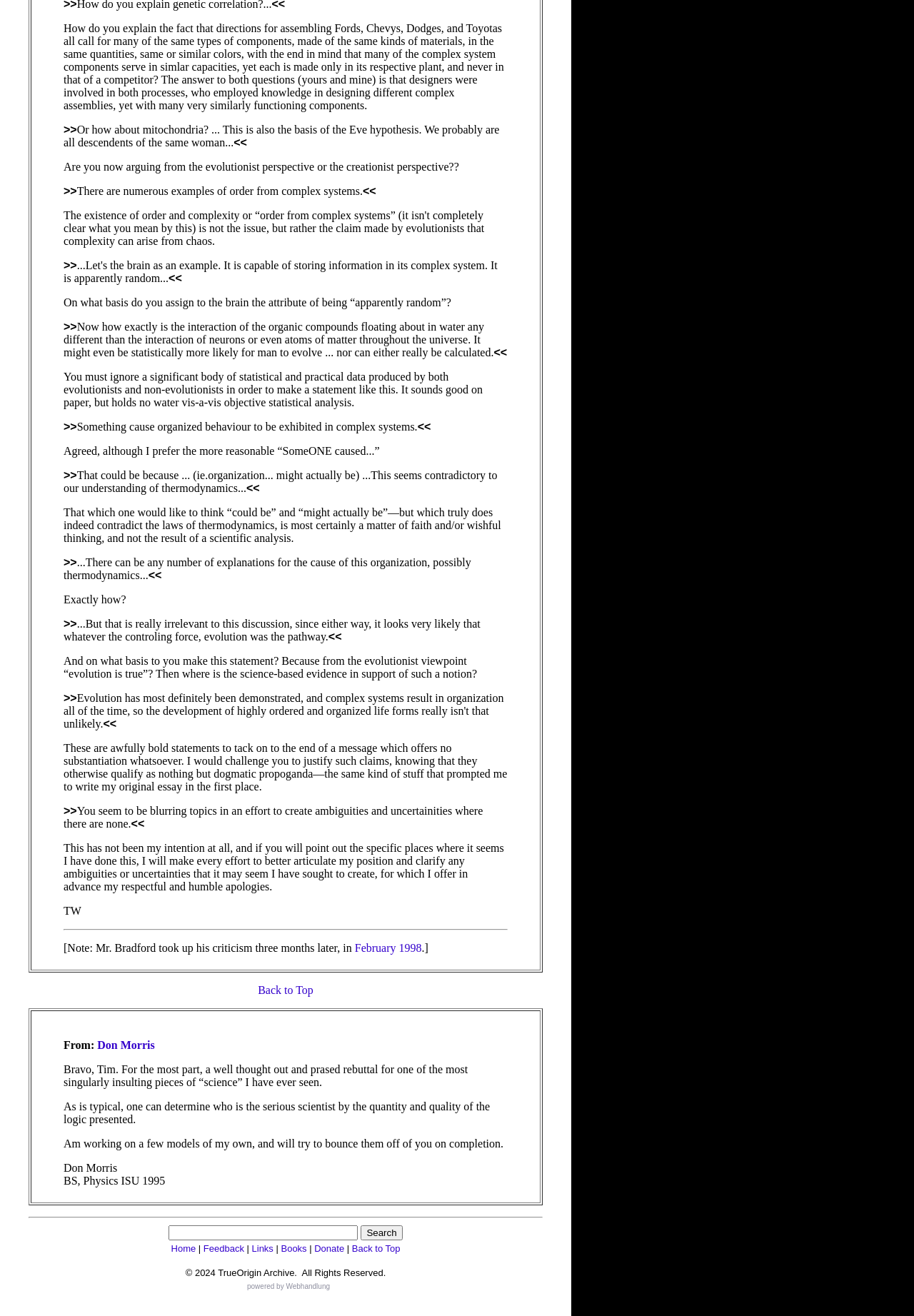Determine the bounding box coordinates for the UI element with the following description: "www.scissorsisters.com". The coordinates should be four float numbers between 0 and 1, represented as [left, top, right, bottom].

None